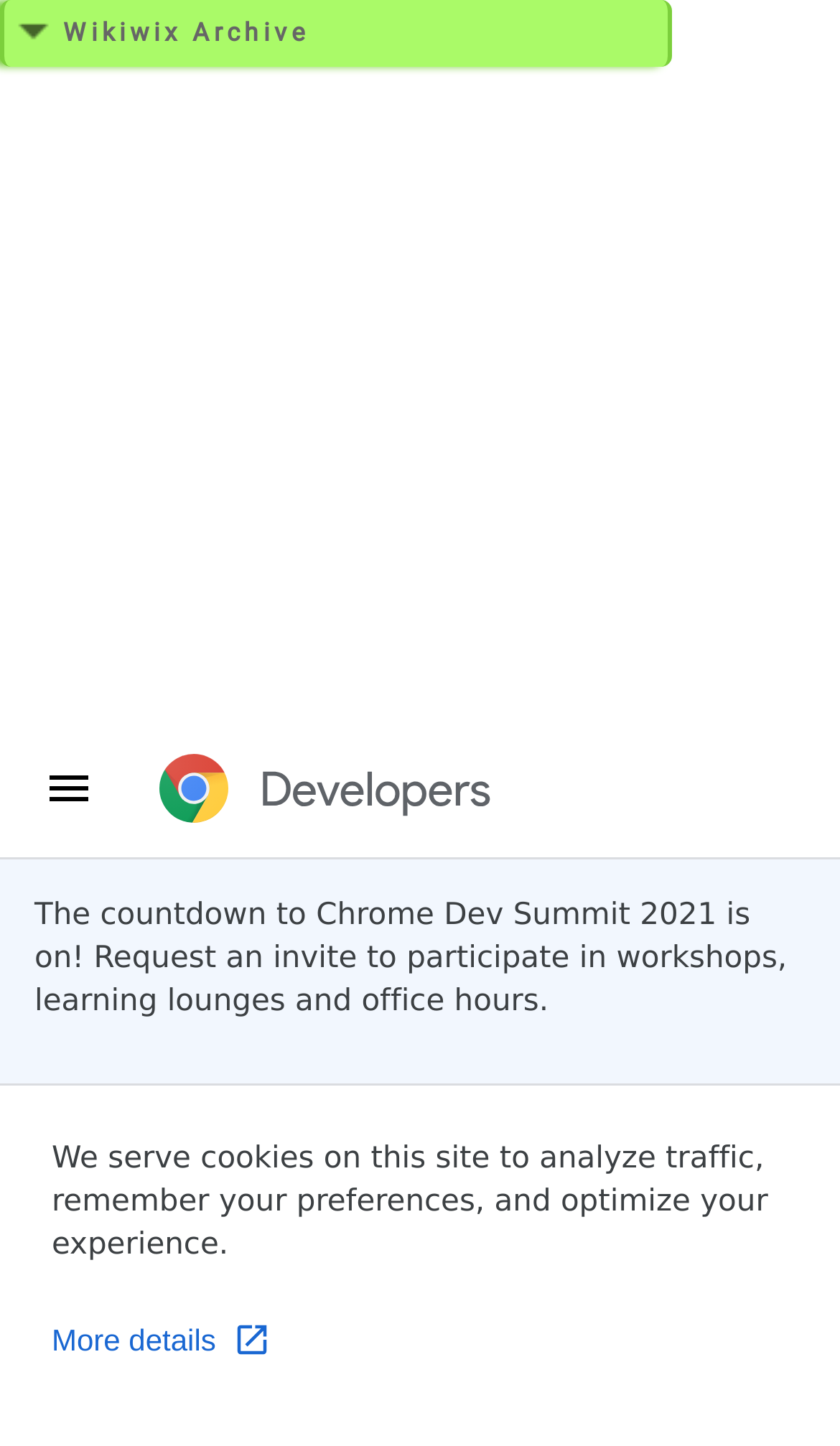Locate the bounding box coordinates of the area to click to fulfill this instruction: "Dismiss the notification". The bounding box should be presented as four float numbers between 0 and 1, in the order [left, top, right, bottom].

[0.792, 0.719, 0.959, 0.773]